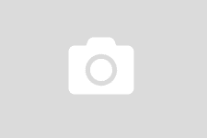Provide a thorough description of the image, including all visible elements.

The image features a placeholder graphic commonly used to represent content related to a blog post or article. Positioned within a section titled "You may also like these posts," this image likely serves as a visual cue associated with an article that elaborates on a topic of interest. The surrounding text hints at valuable content, discussing themes such as the benefits of web animation in enhancing user engagement and learning experiences. This context suggests the image is part of a curated list of related posts, inviting readers to explore further resources on topics like utilizing free surveys for supplemental income, improving home aesthetics with wallpaper, and payroll outsourcing services.